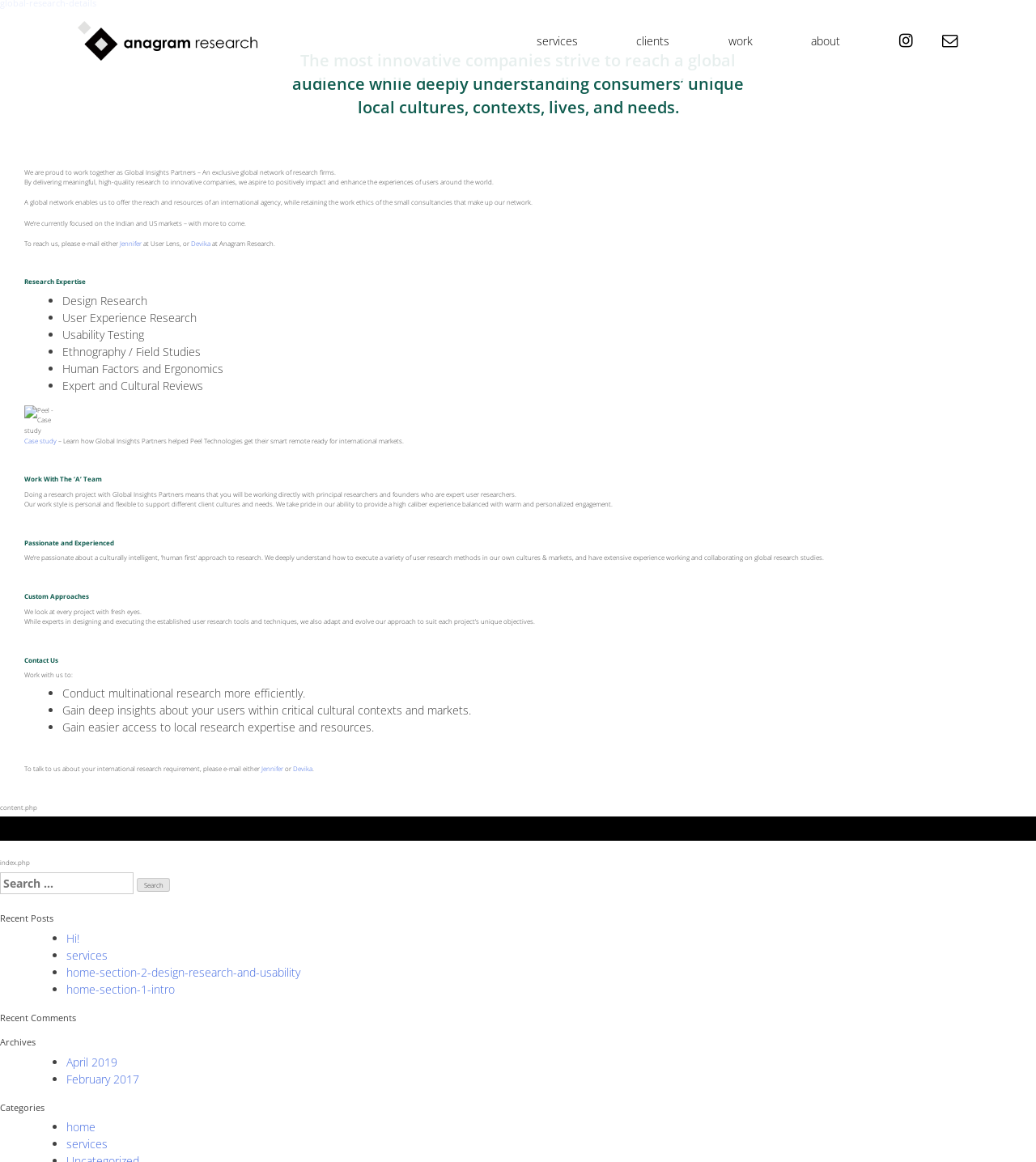Can you give a detailed response to the following question using the information from the image? What is the benefit of working with the company?

According to the webpage, one of the benefits of working with the company is that they provide a personalized engagement, which means they take pride in their ability to provide a high-caliber experience balanced with warm and personalized engagement.